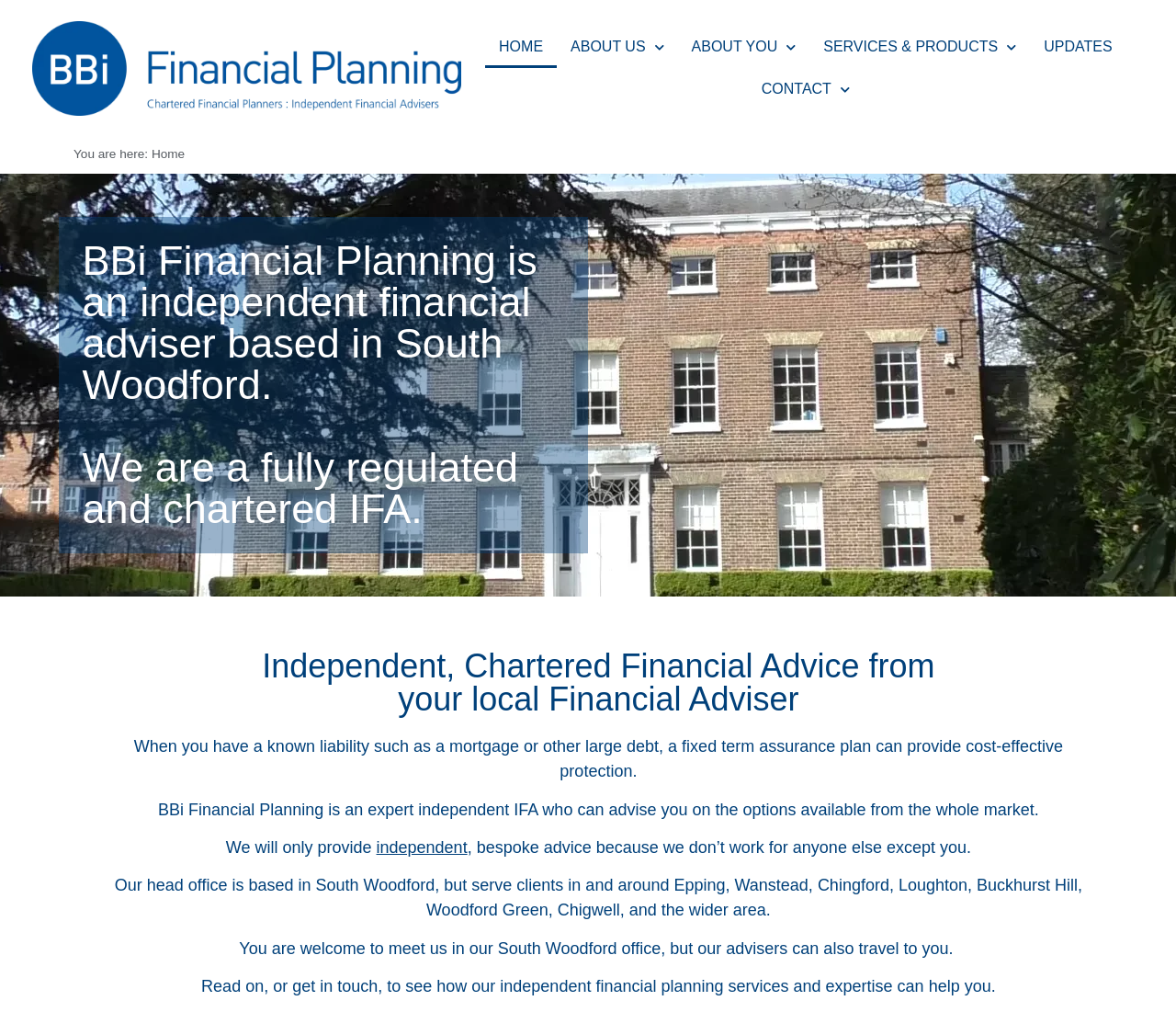Identify and extract the main heading of the webpage.

BBi Financial Planning is an independent financial adviser based in South Woodford.

We are a fully regulated and chartered IFA.